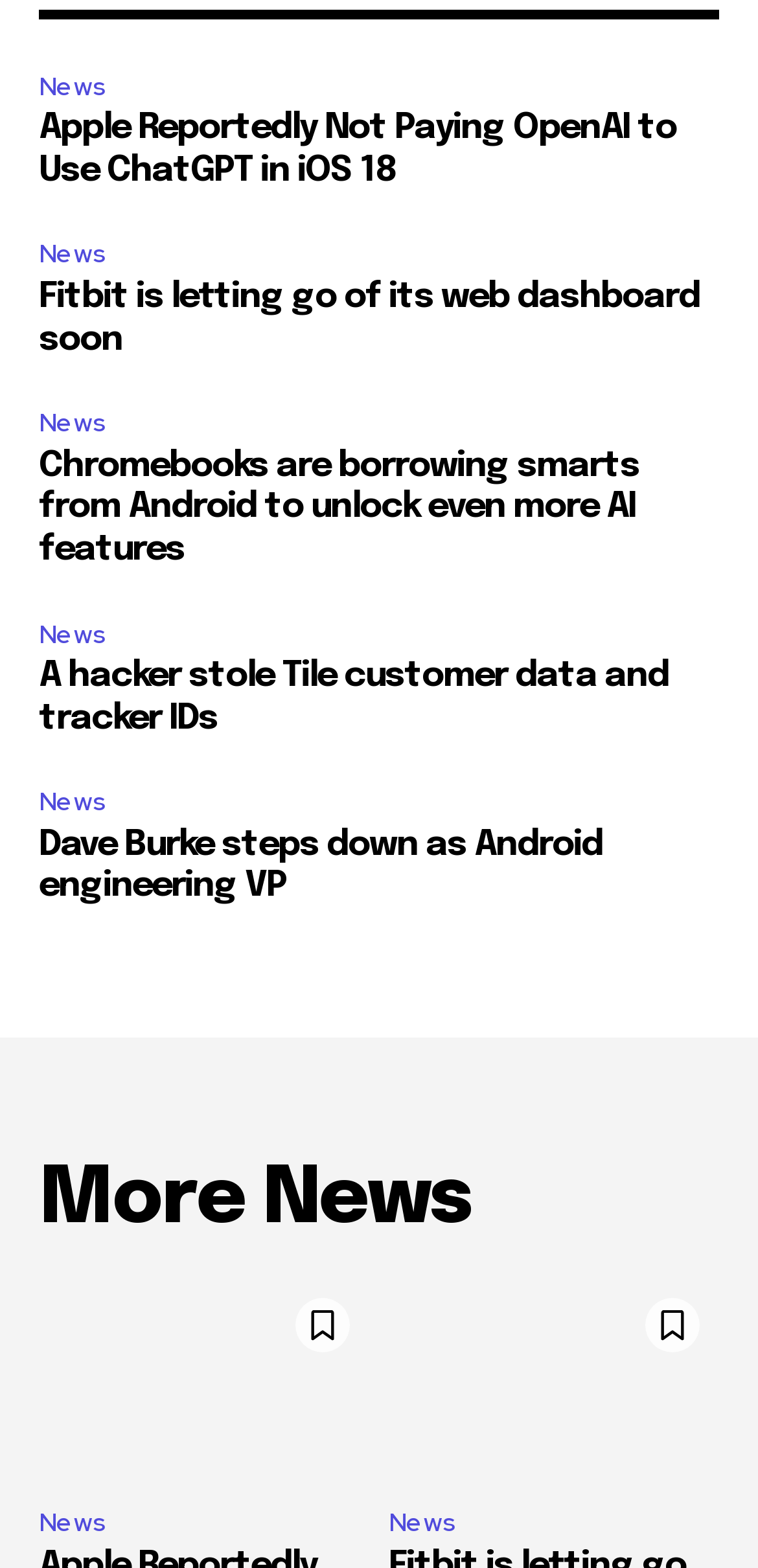How many images are on this page?
Look at the webpage screenshot and answer the question with a detailed explanation.

I counted the number of image elements on the page, and there are 4 images.